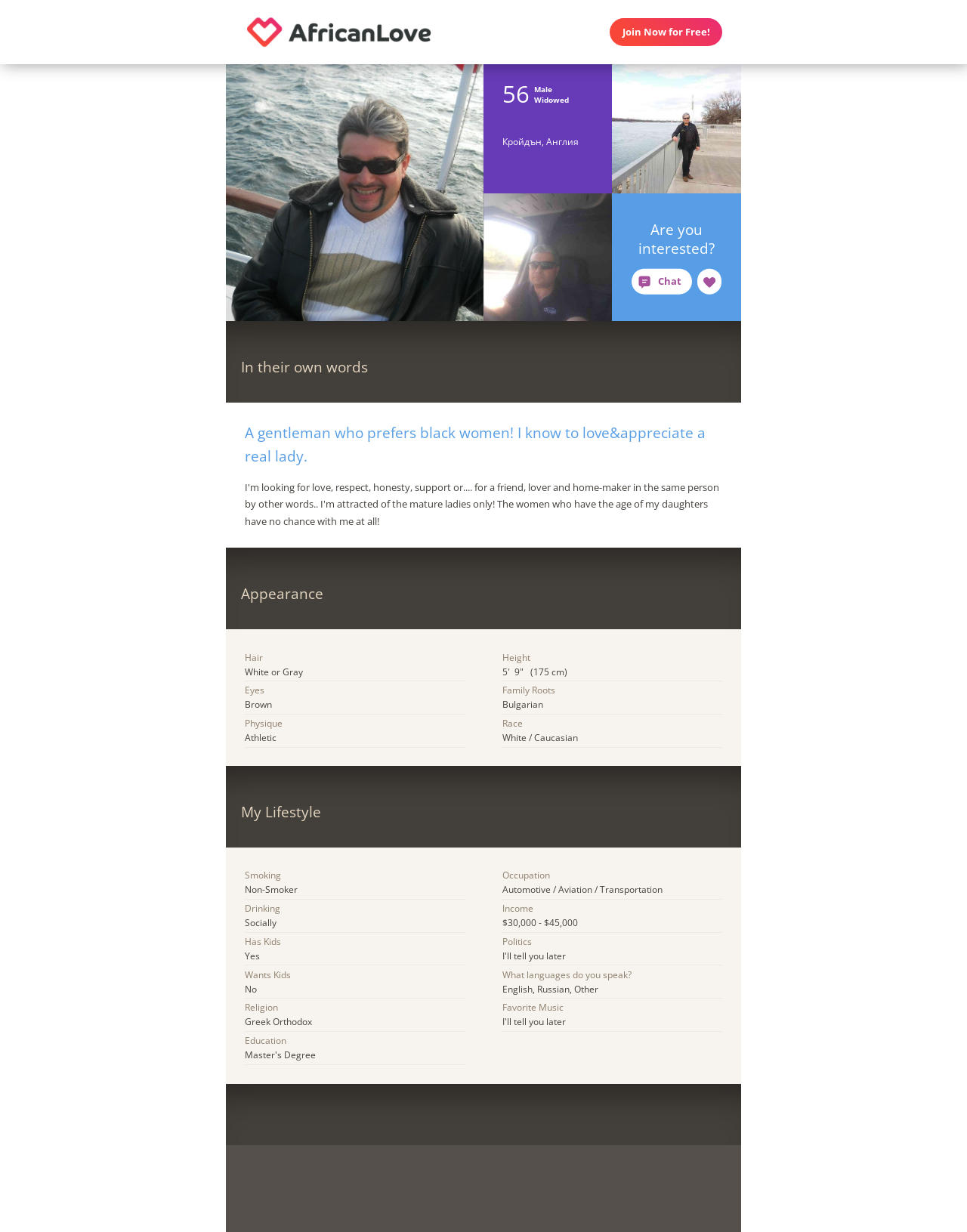From the details in the image, provide a thorough response to the question: What is the person's favorite music?

The person's favorite music can be inferred from the meta description, which mentions 'listens to ask music'. Although the meta description is not directly visible on the webpage, it provides context about the person's preferences.